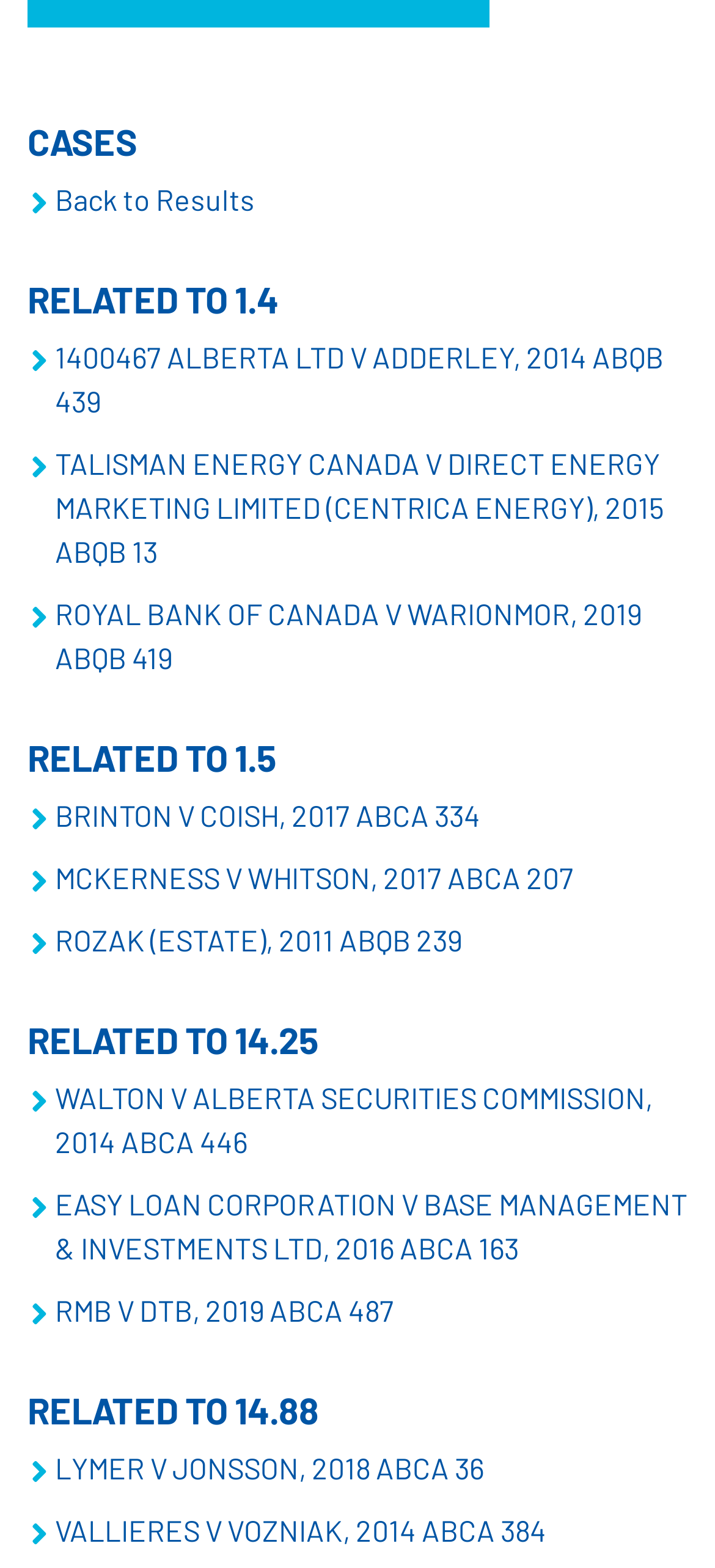Locate the bounding box coordinates of the area where you should click to accomplish the instruction: "Click the iSPA link".

None